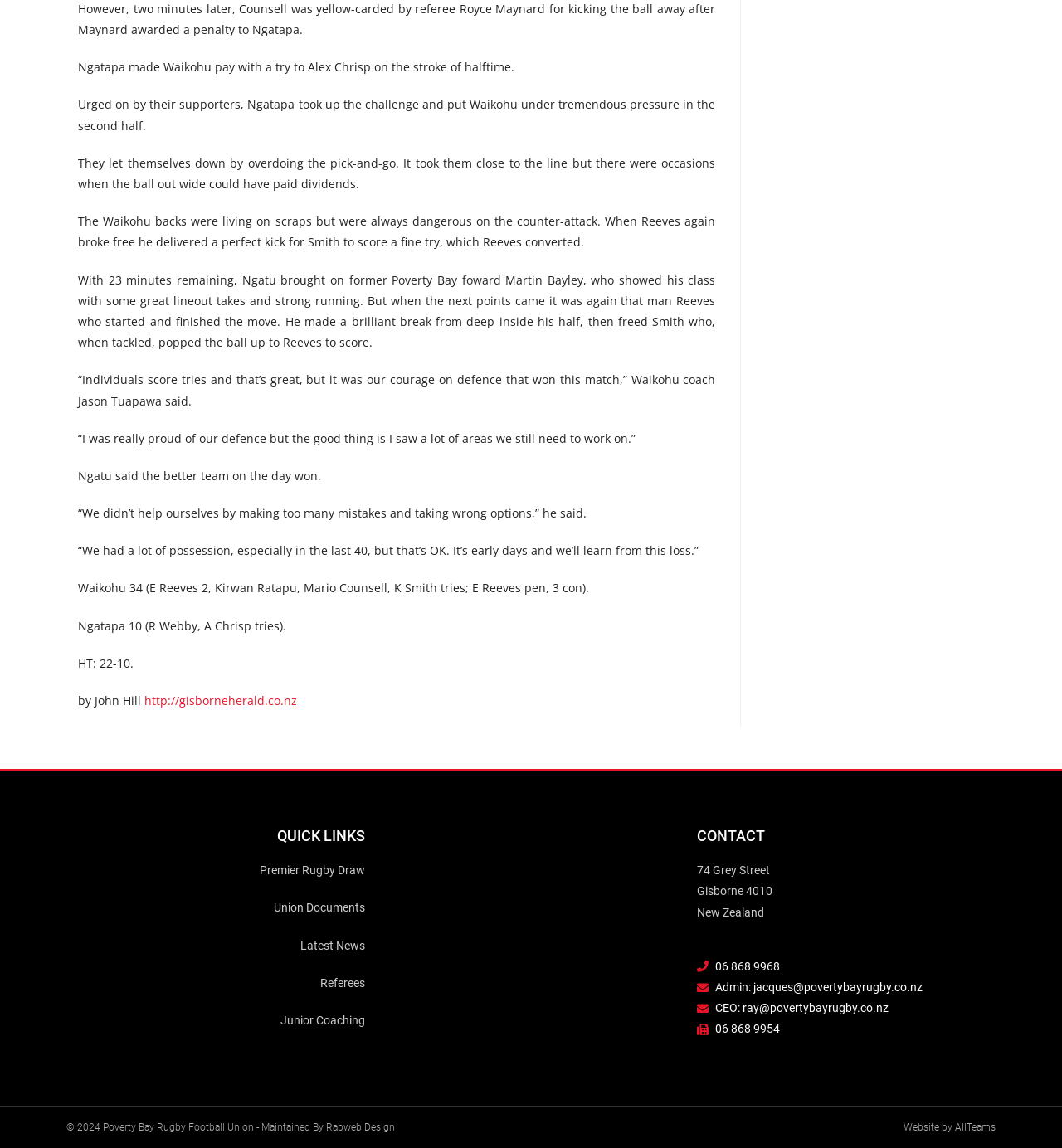Please specify the bounding box coordinates of the clickable region to carry out the following instruction: "Click on 'Premier Rugby Draw'". The coordinates should be four float numbers between 0 and 1, in the format [left, top, right, bottom].

[0.245, 0.752, 0.344, 0.764]